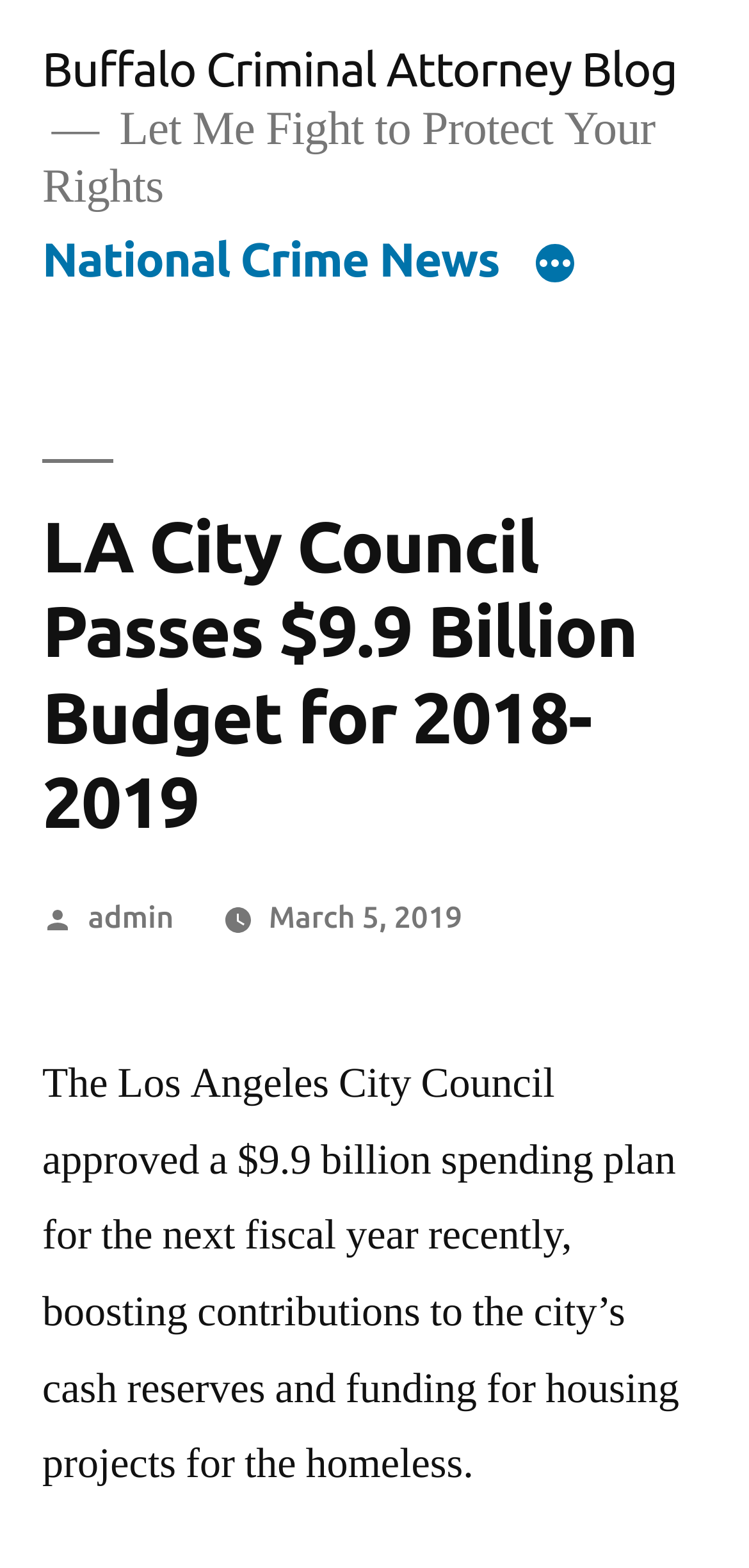Determine the bounding box for the described HTML element: "Buffalo Criminal Attorney Blog". Ensure the coordinates are four float numbers between 0 and 1 in the format [left, top, right, bottom].

[0.056, 0.027, 0.904, 0.061]